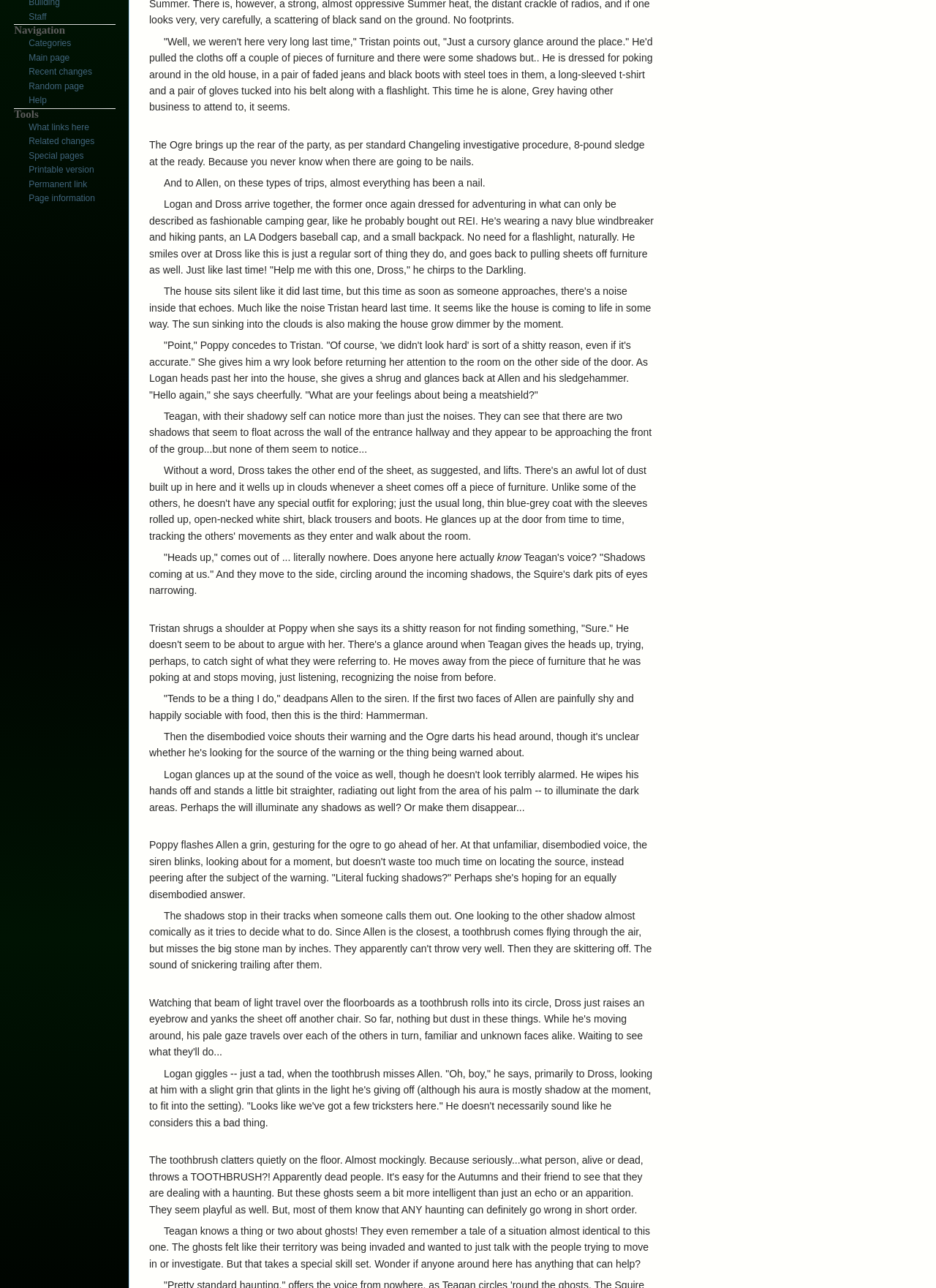Given the element description, predict the bounding box coordinates in the format (top-left x, top-left y, bottom-right x, bottom-right y), using floating point numbers between 0 and 1: Permanent link

[0.031, 0.139, 0.093, 0.147]